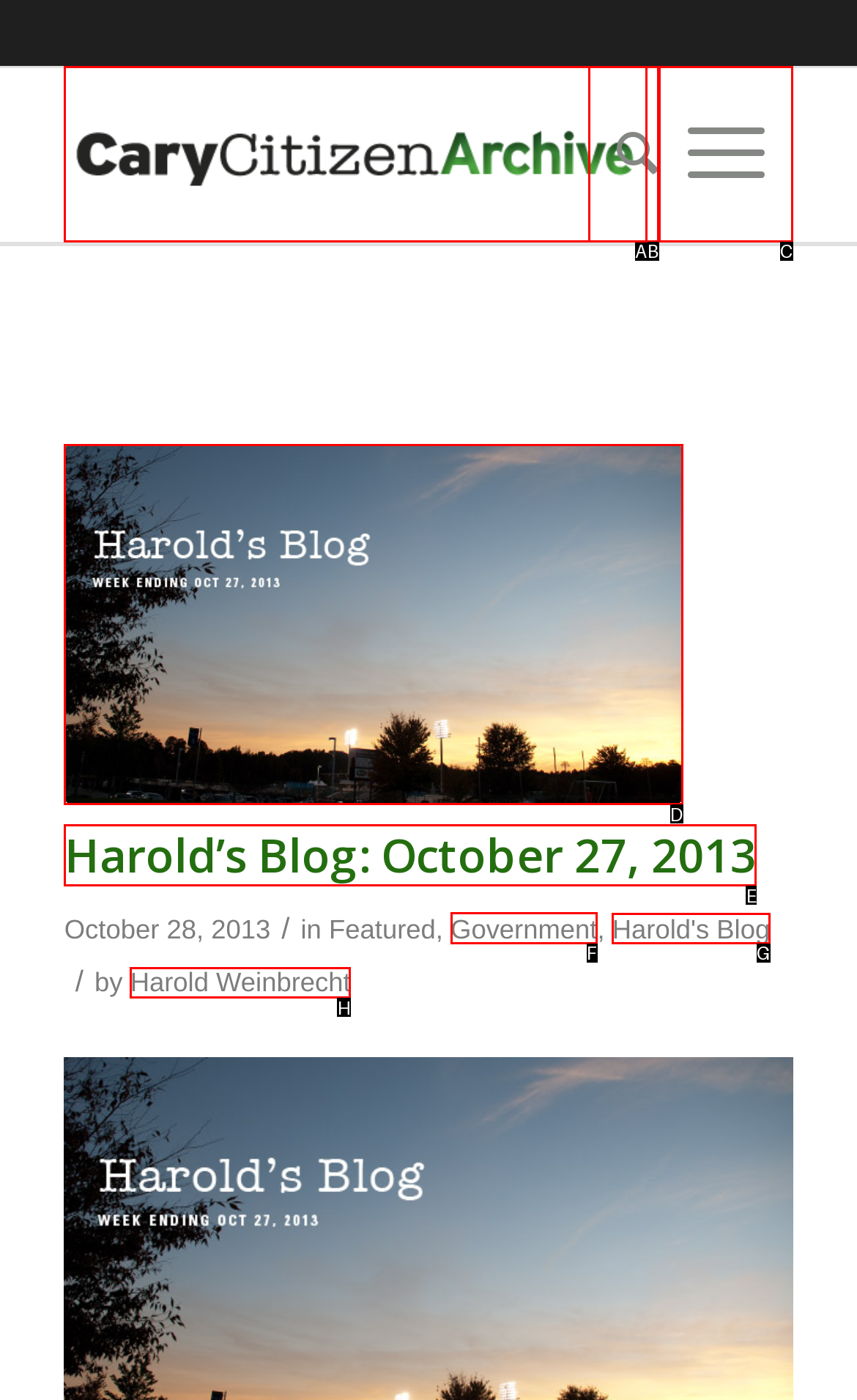Identify the HTML element to click to execute this task: explore Government category Respond with the letter corresponding to the proper option.

F